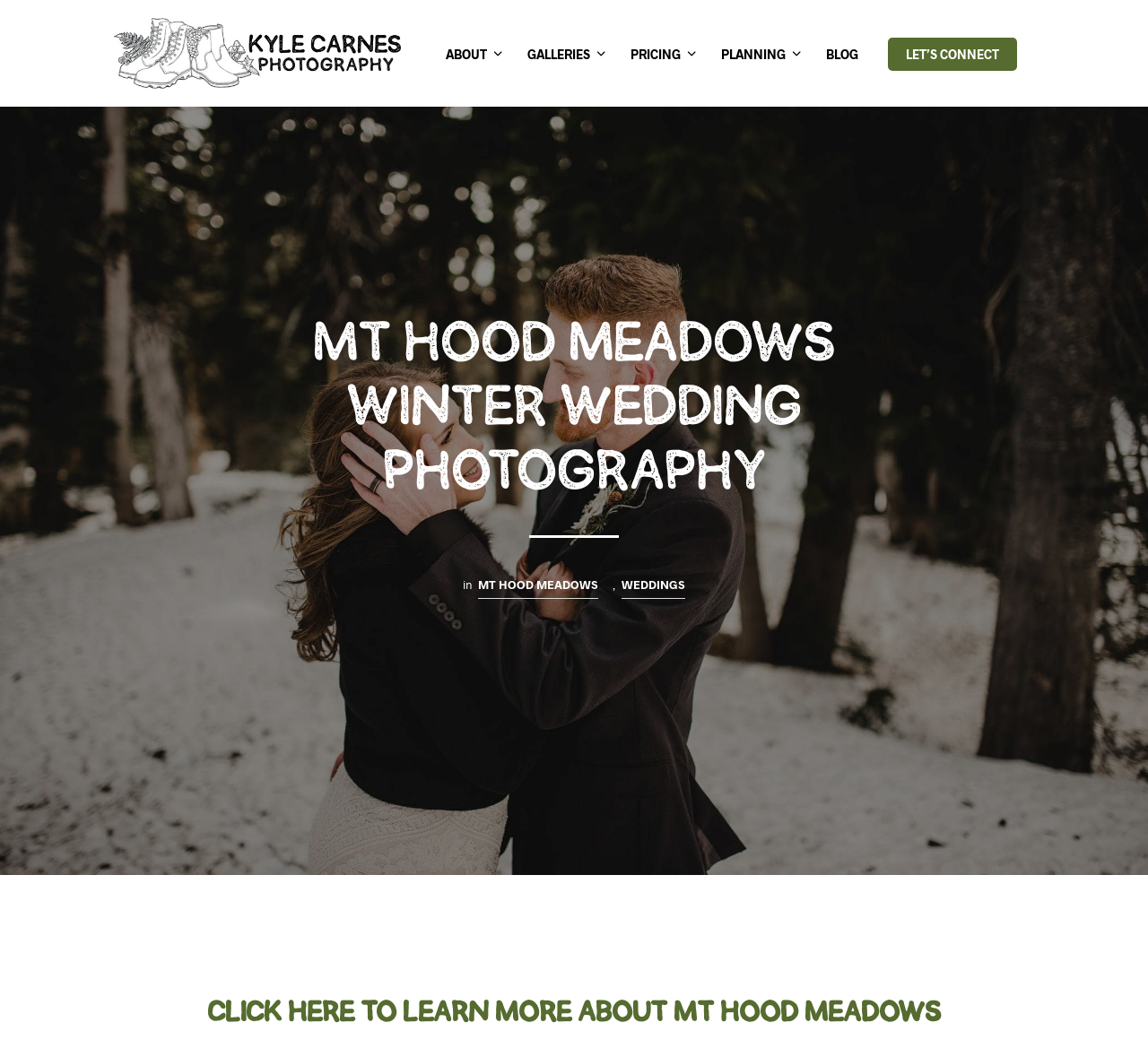Create a detailed description of the webpage's content and layout.

This webpage is about a winter wedding photography service by Kyle Carnes Photography, specifically featuring a wedding at Mt Hood Meadows. 

At the top left, there is a logo of Kyle Carnes Photography, which is an image with a link to the photographer's website. 

To the right of the logo, there is a main navigation menu with links to different sections of the website, including ABOUT, GALLERIES, PRICING, PLANNING, BLOG, and LET’S CONNECT. 

Below the navigation menu, there is a large heading that reads "Mt Hood Meadows Winter Wedding Photography". 

Underneath the heading, there is a link to "MT HOOD MEADOWS" followed by a comma, and then a link to "WEDDINGS". 

At the bottom of the page, there is a call-to-action heading that says "Click Here To Learn More About Mt Hood Meadows", which is also a link.